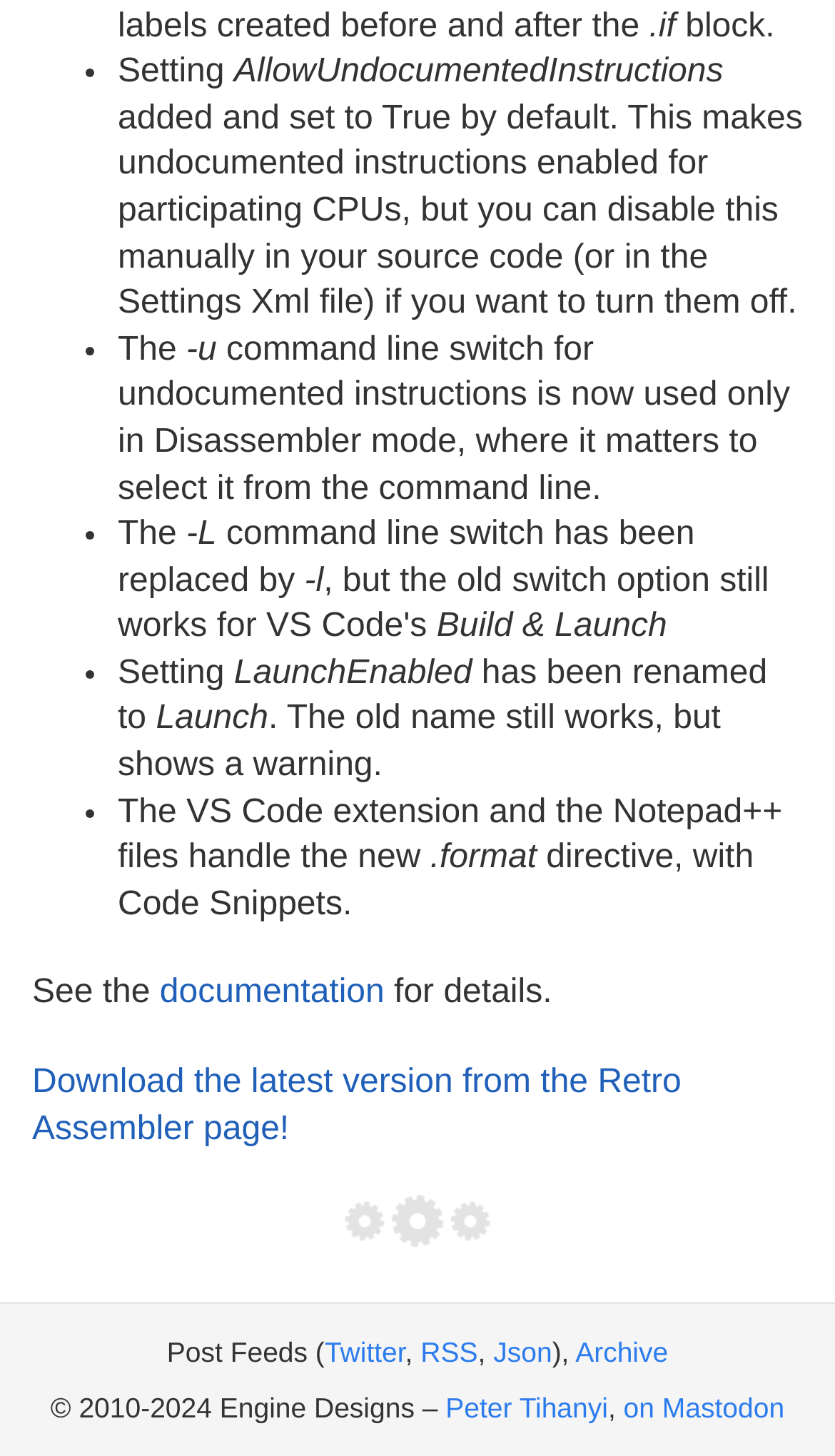Locate the bounding box coordinates of the item that should be clicked to fulfill the instruction: "Click the 'Download the latest version from the Retro Assembler page!' link".

[0.038, 0.731, 0.816, 0.788]